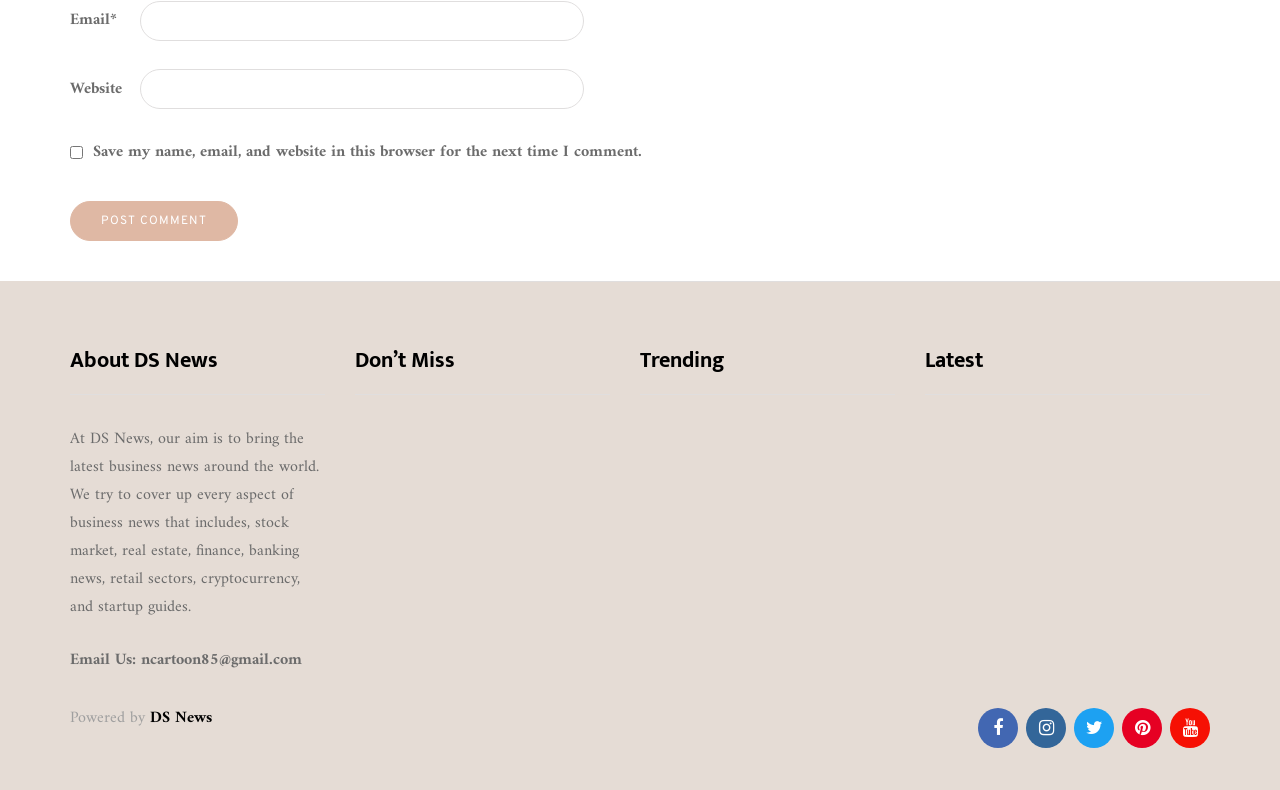Specify the bounding box coordinates of the area that needs to be clicked to achieve the following instruction: "Visit the 'GAMES' page".

[0.277, 0.665, 0.331, 0.692]